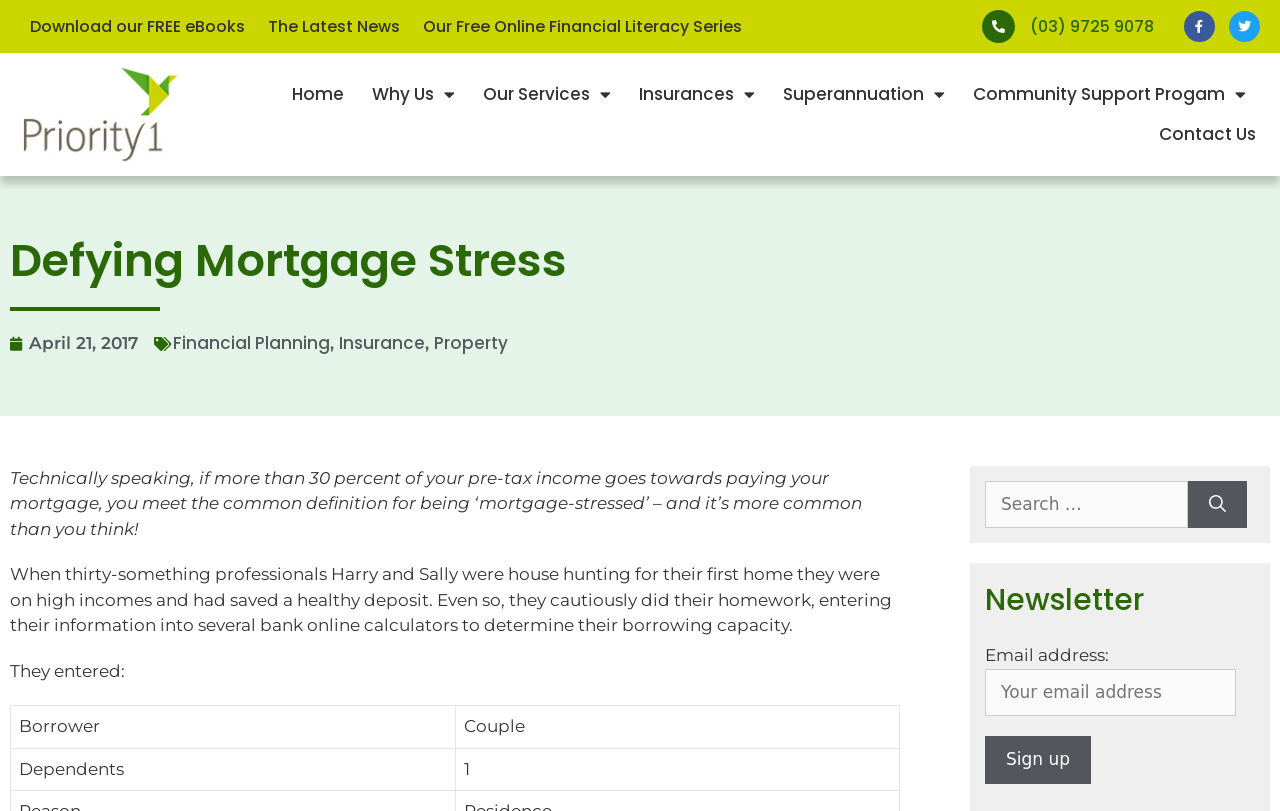Indicate the bounding box coordinates of the element that must be clicked to execute the instruction: "Visit nutriblog.net". The coordinates should be given as four float numbers between 0 and 1, i.e., [left, top, right, bottom].

None